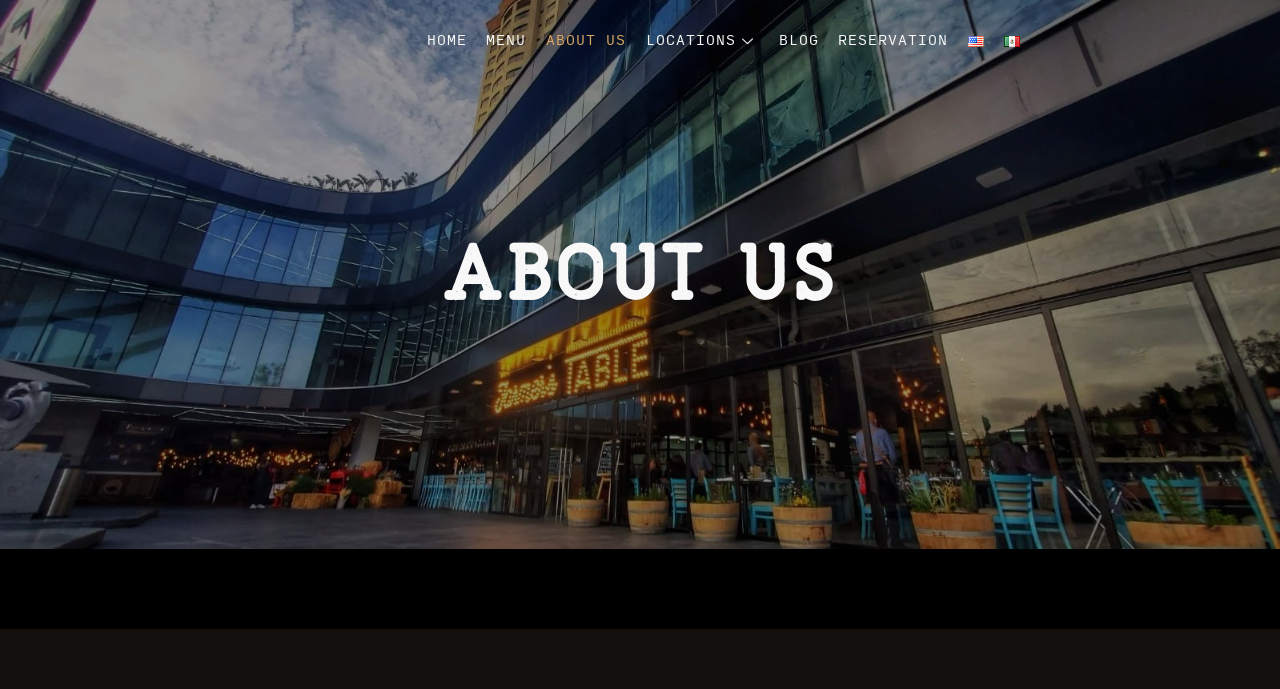Please provide the bounding box coordinate of the region that matches the element description: Home. Coordinates should be in the format (top-left x, top-left y, bottom-right x, bottom-right y) and all values should be between 0 and 1.

[0.333, 0.016, 0.365, 0.103]